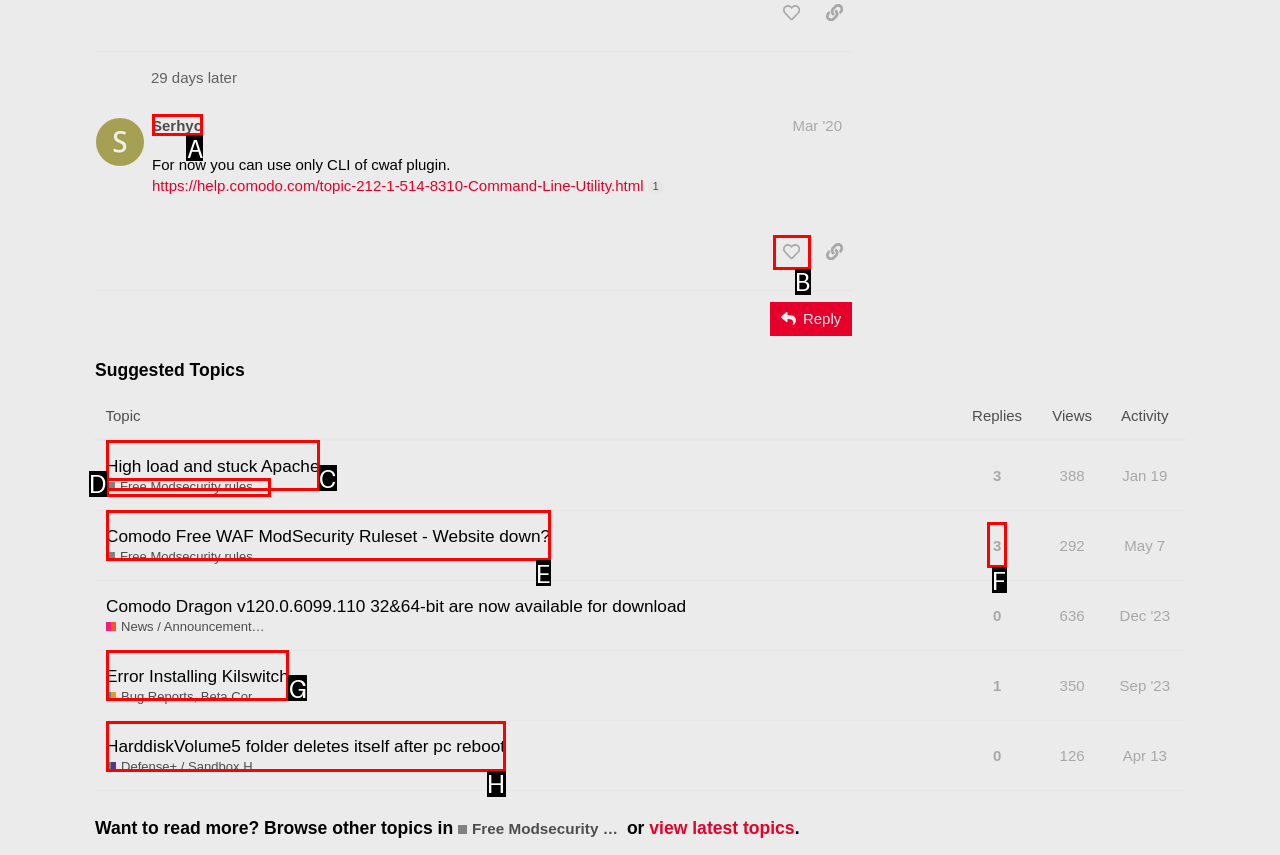Choose the UI element you need to click to carry out the task: Like this post.
Respond with the corresponding option's letter.

B